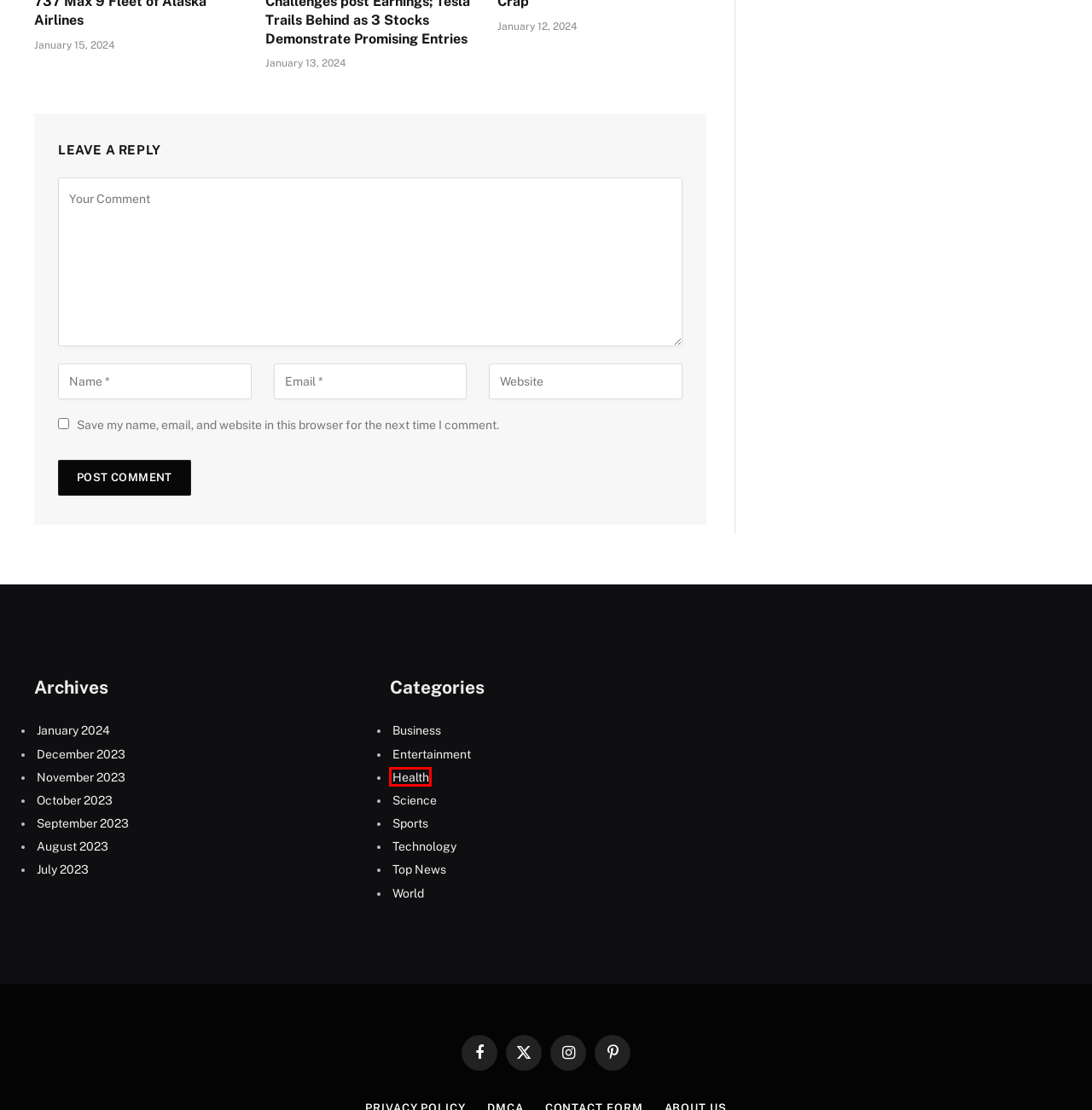You have received a screenshot of a webpage with a red bounding box indicating a UI element. Please determine the most fitting webpage description that matches the new webpage after clicking on the indicated element. The choices are:
A. Health Archives - Hollywood Crap
B. November 2023 - Hollywood Crap
C. December 2023 - Hollywood Crap
D. July 2023 - Hollywood Crap
E. January 2024 - Hollywood Crap
F. September 2023 - Hollywood Crap
G. Science Archives - Hollywood Crap
H. October 2023 - Hollywood Crap

A